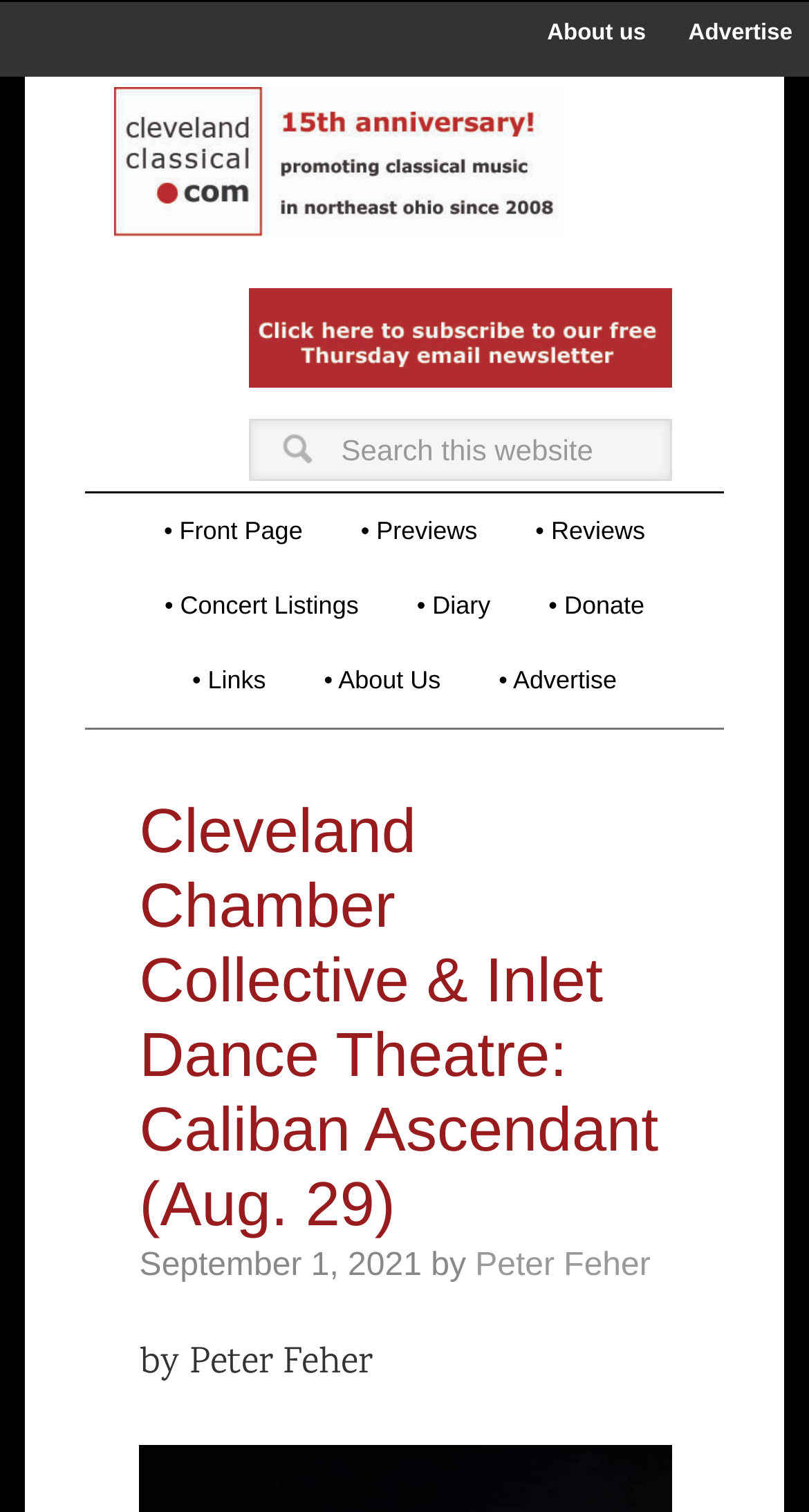Provide your answer to the question using just one word or phrase: What is the title of the latest article?

Cleveland Chamber Collective & Inlet Dance Theatre: Caliban Ascendant (Aug. 29)